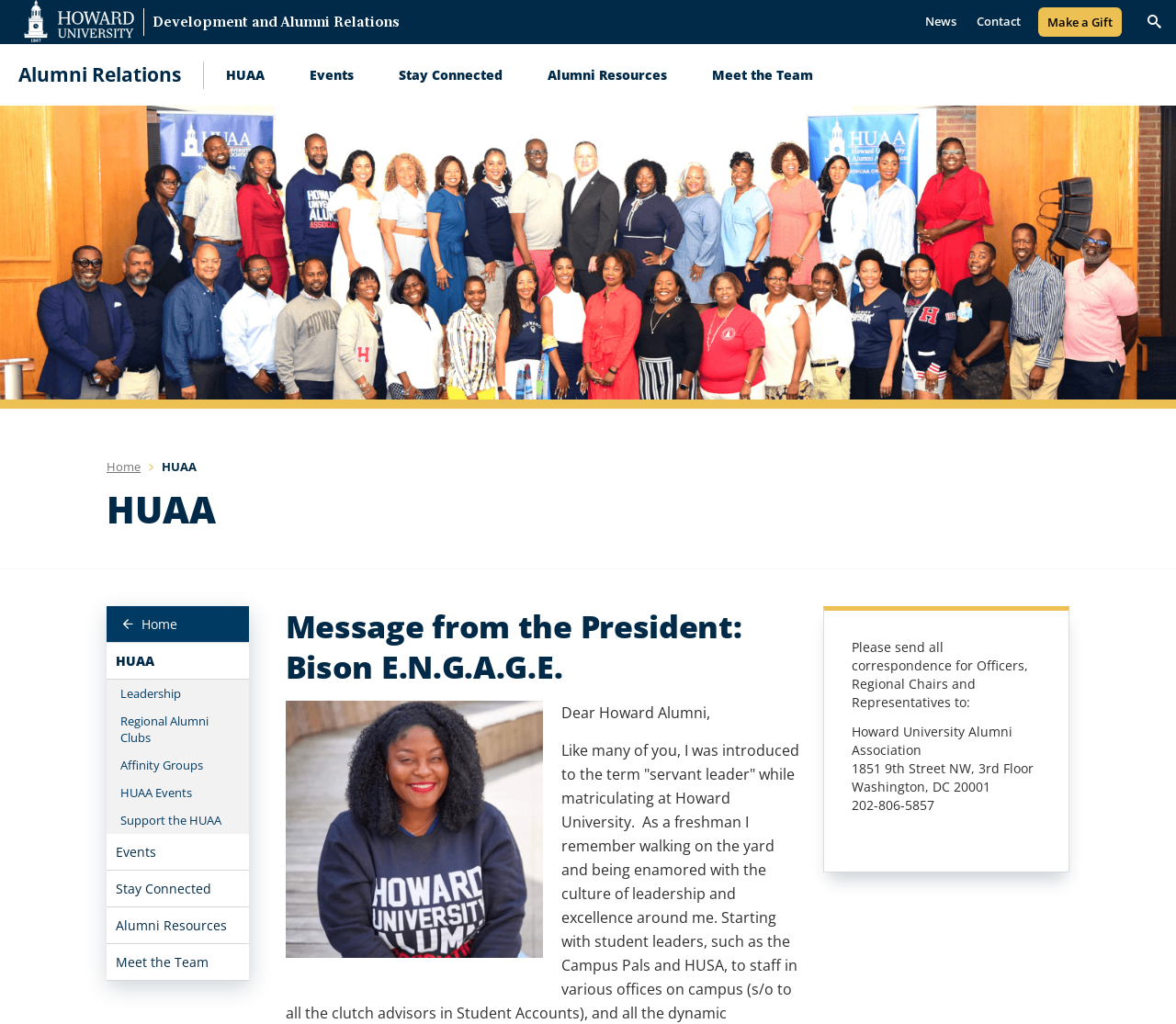Can you show the bounding box coordinates of the region to click on to complete the task described in the instruction: "Visit the 'Alumni Relations' page"?

[0.016, 0.062, 0.154, 0.085]